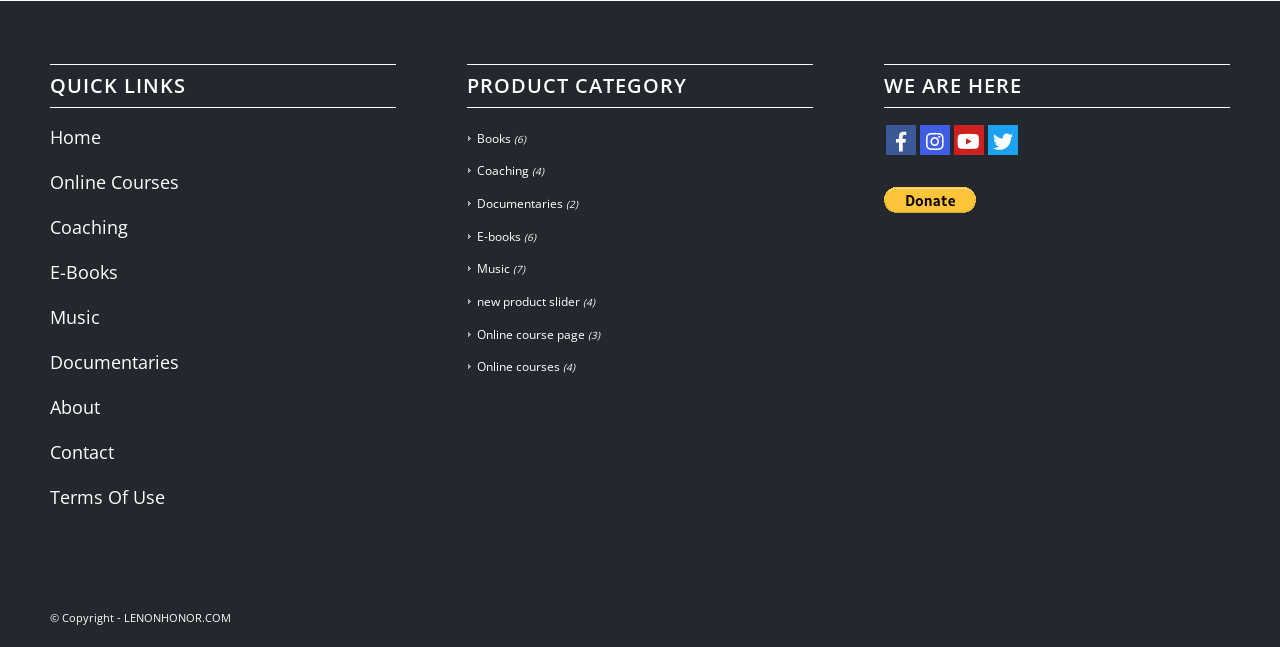By analyzing the image, answer the following question with a detailed response: What is the copyright information at the bottom of the page?

The copyright information at the bottom of the page is 'Copyright - LENONHONOR.COM' because the StaticText '© Copyright -' is followed by the link 'LENONHONOR.COM', indicating that this is the copyright information for the website.